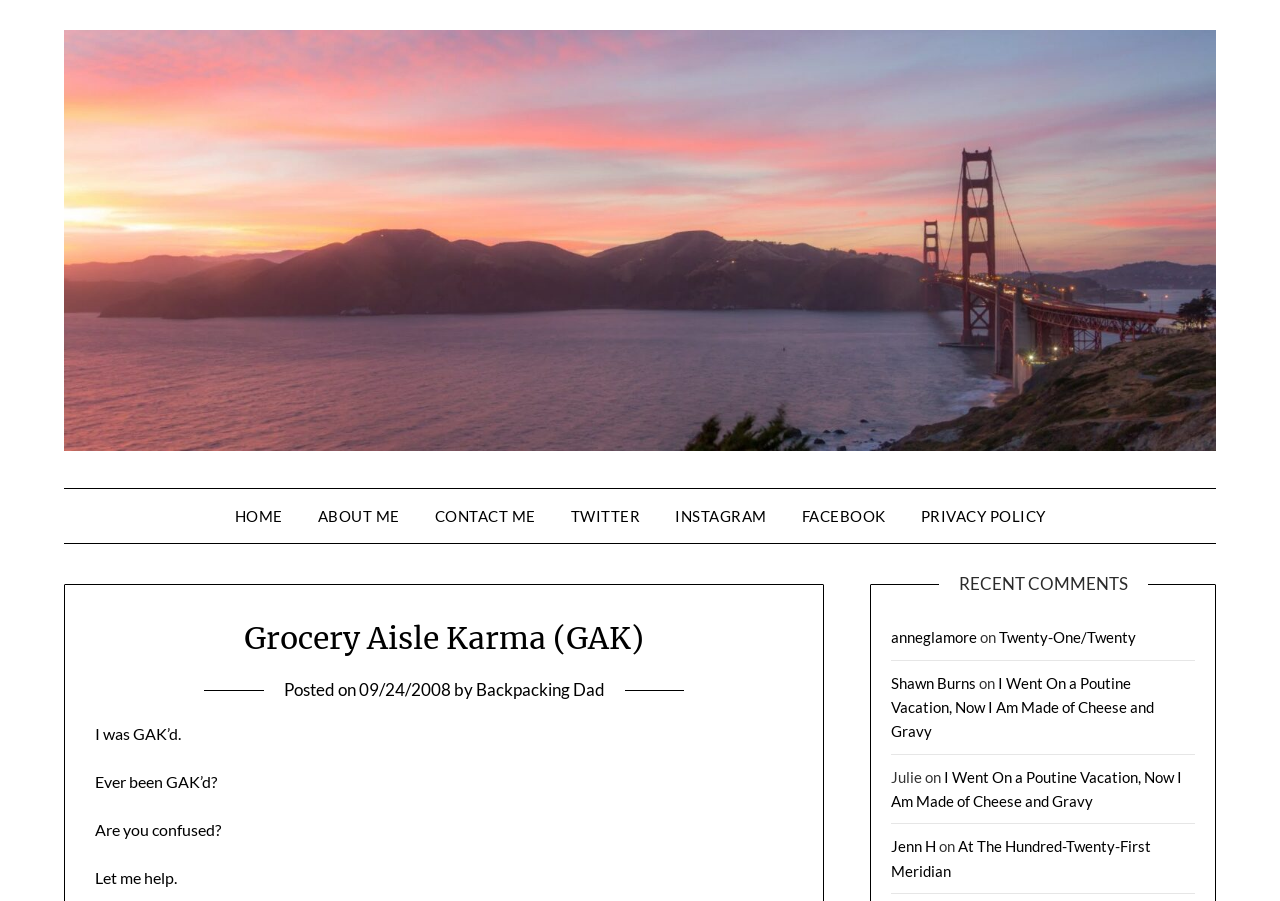Specify the bounding box coordinates (top-left x, top-left y, bottom-right x, bottom-right y) of the UI element in the screenshot that matches this description: Privacy Policy

[0.707, 0.542, 0.829, 0.603]